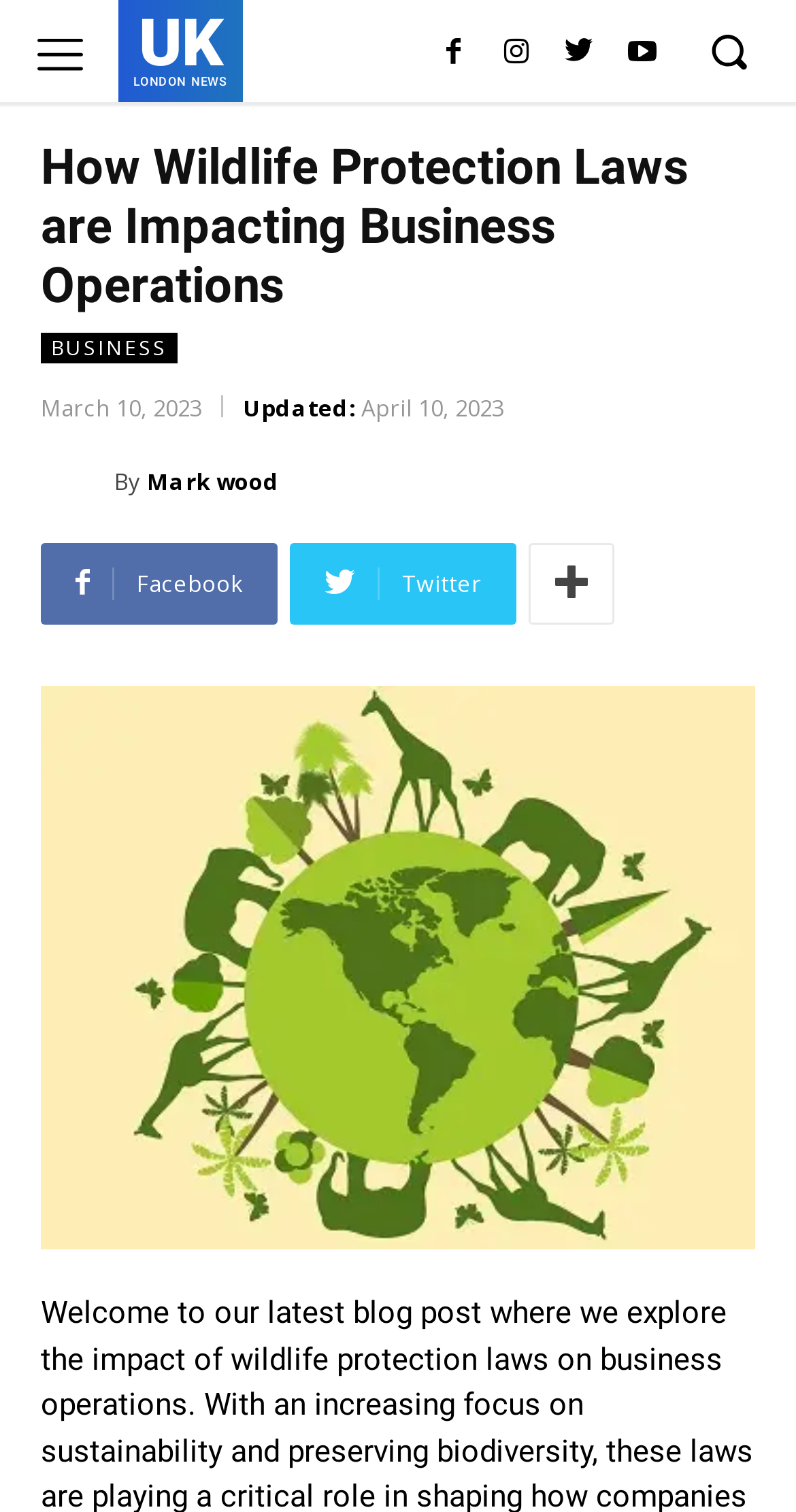Determine the bounding box coordinates of the clickable region to follow the instruction: "Click the search button".

[0.851, 0.0, 0.979, 0.068]